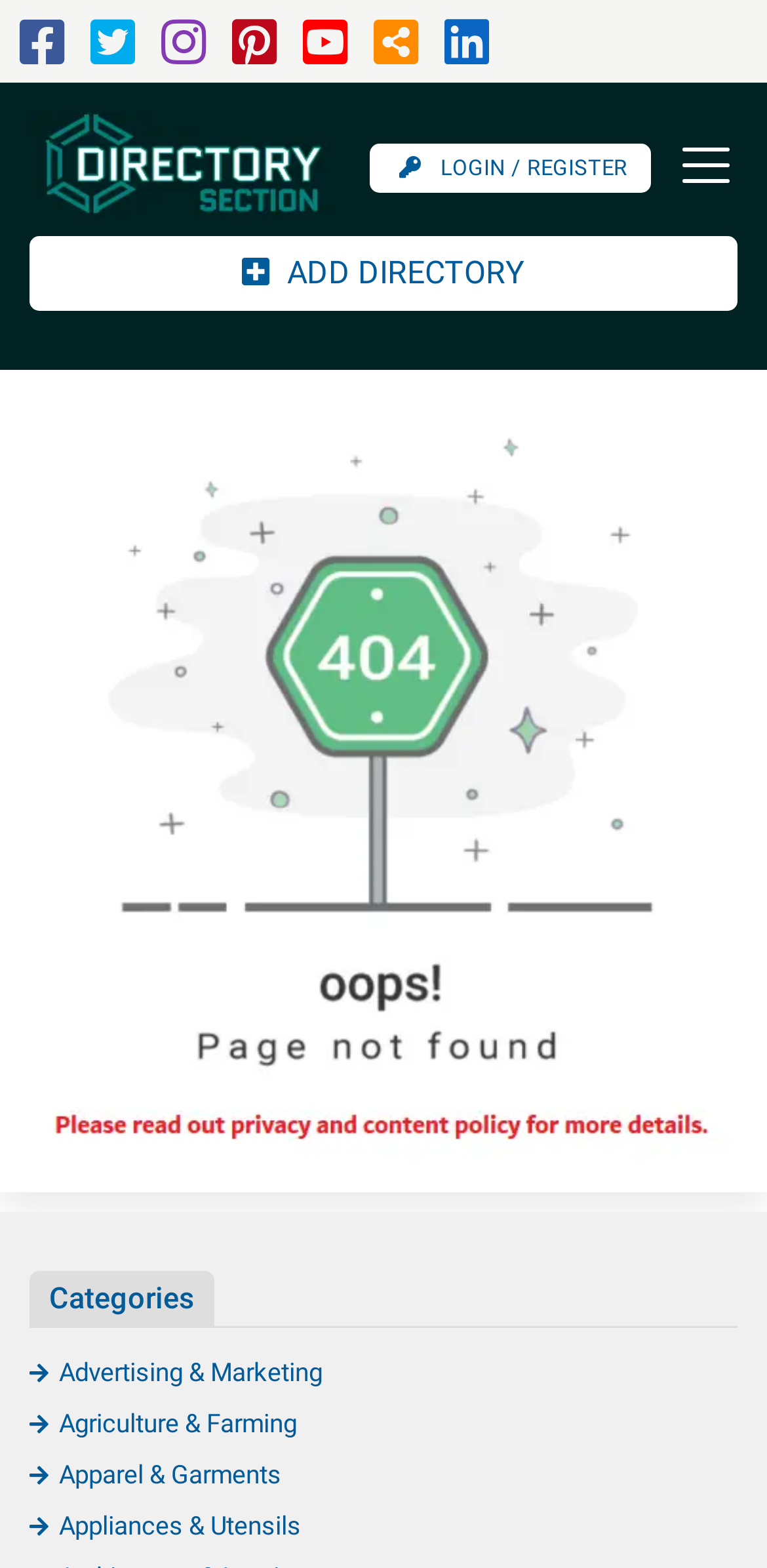Locate the bounding box coordinates of the element that should be clicked to fulfill the instruction: "Click the LOGIN / REGISTER button".

[0.482, 0.091, 0.849, 0.123]